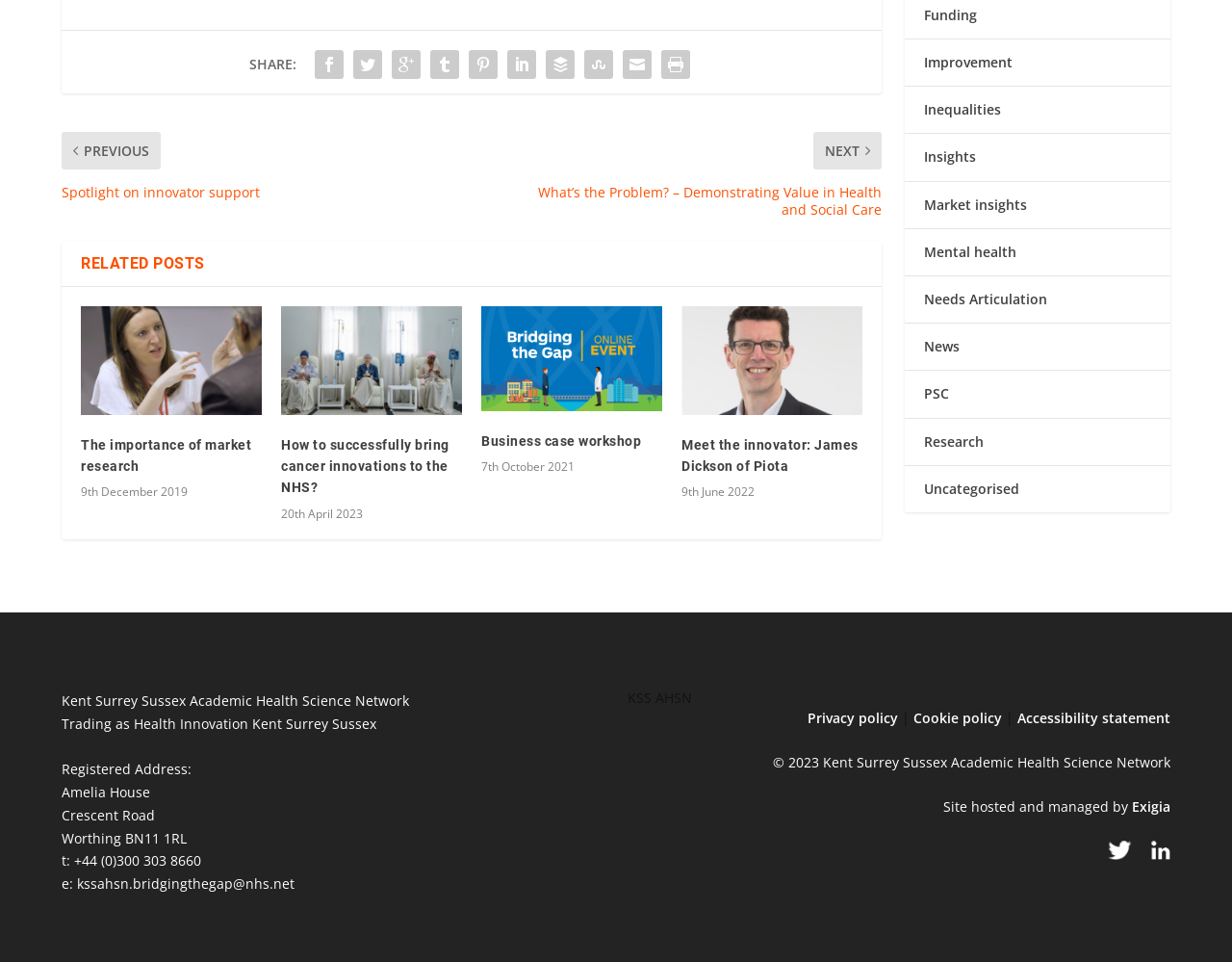Kindly determine the bounding box coordinates for the clickable area to achieve the given instruction: "View the official announcement".

None